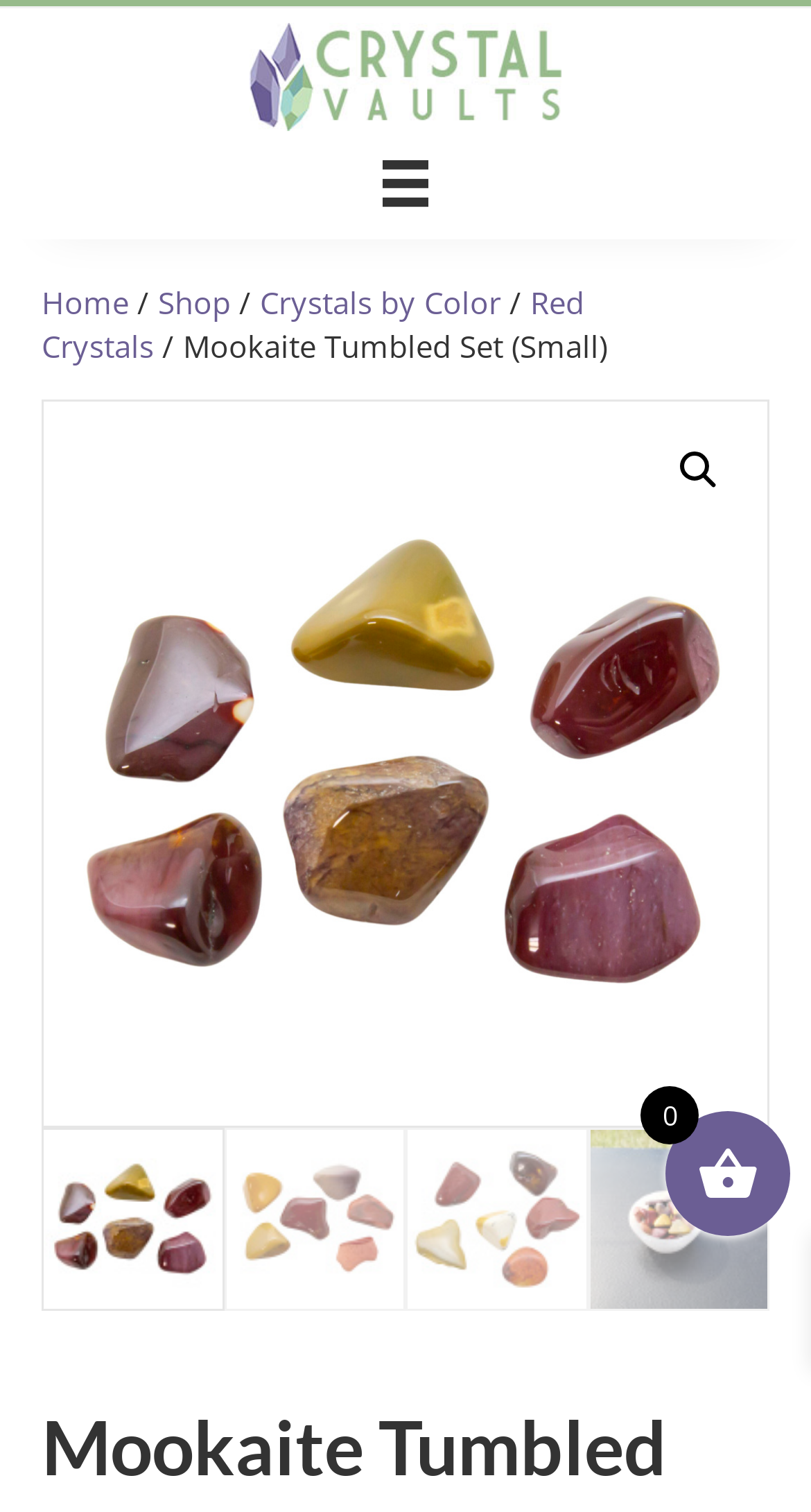Find the bounding box coordinates for the area that should be clicked to accomplish the instruction: "Click the Crystal Vaults Logo".

[0.308, 0.034, 0.692, 0.064]